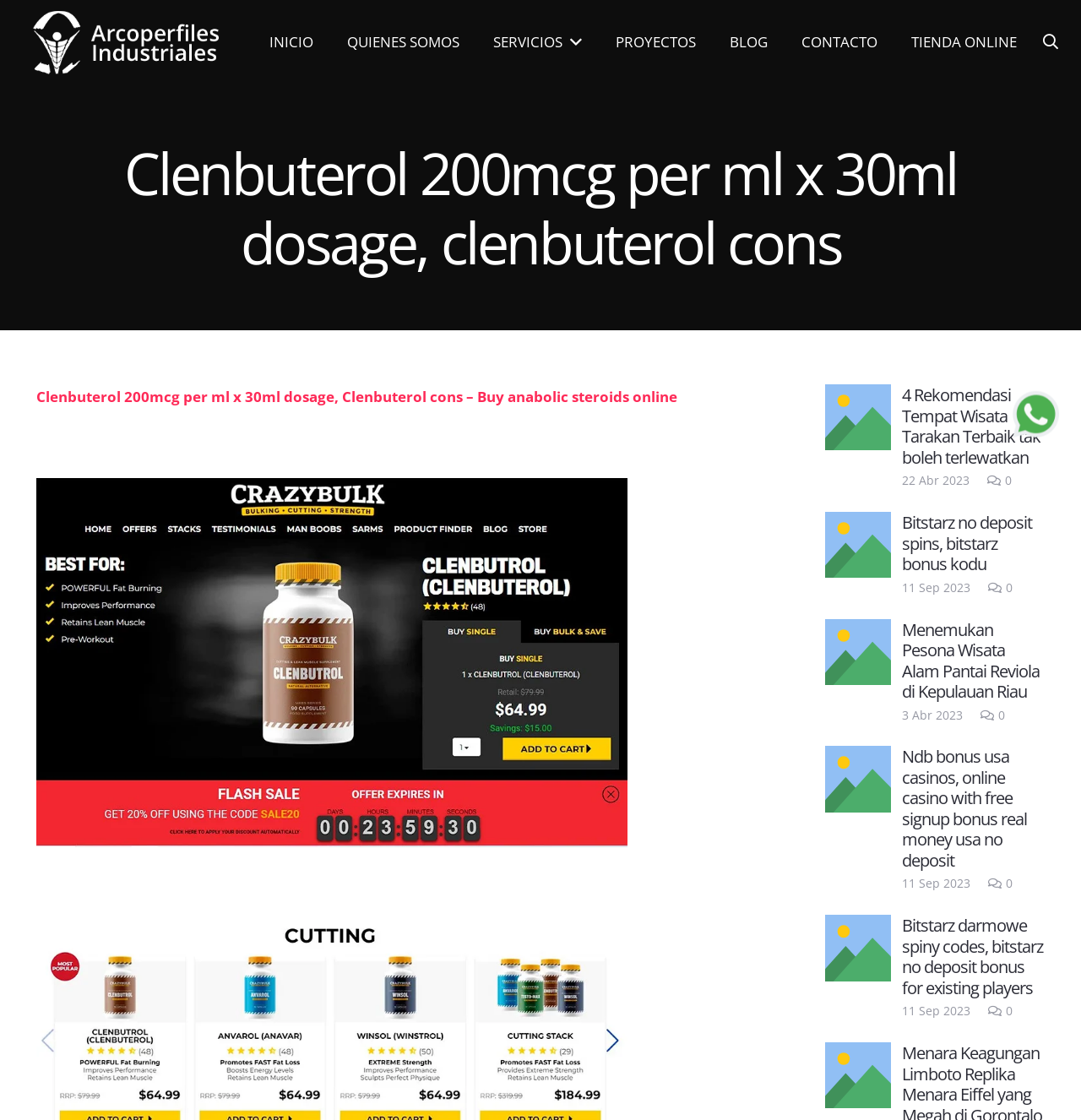Please locate and retrieve the main header text of the webpage.

CLENBUTEROL 200MCG PER ML X 30ML DOSAGE